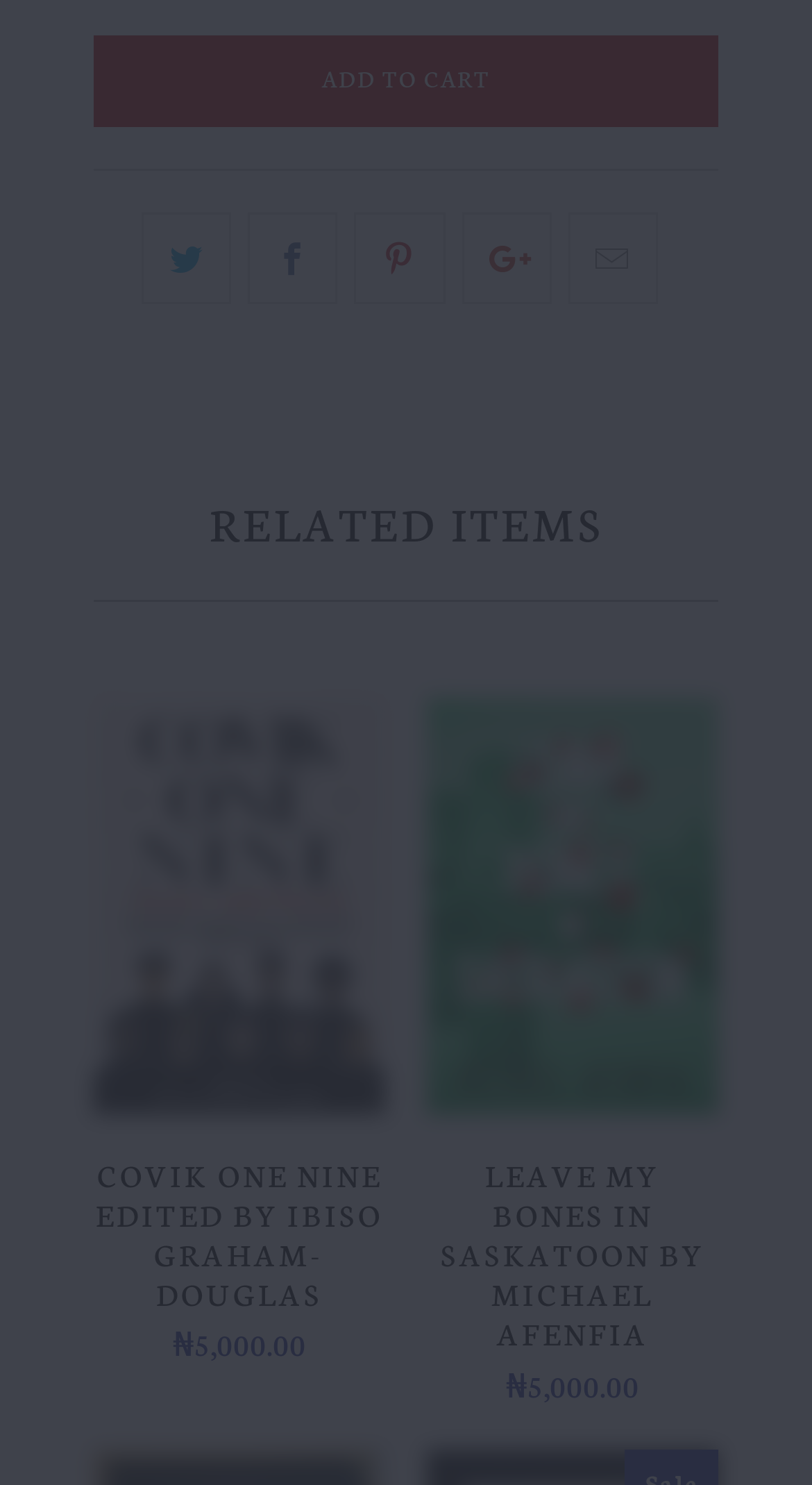Determine the bounding box coordinates for the clickable element to execute this instruction: "View related item". Provide the coordinates as four float numbers between 0 and 1, i.e., [left, top, right, bottom].

[0.526, 0.469, 0.885, 0.75]